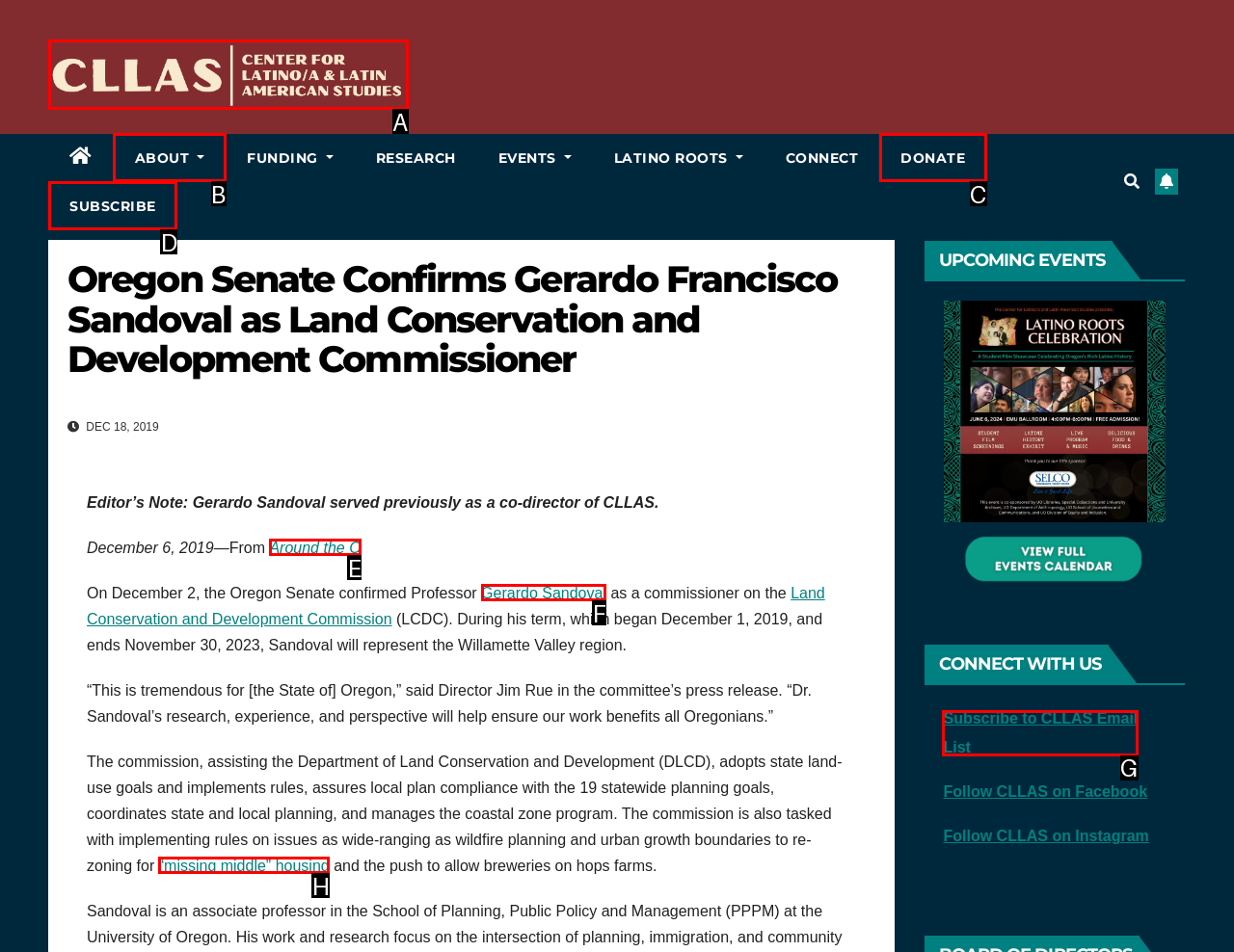Point out the HTML element I should click to achieve the following task: Subscribe to CLLAS Email List Provide the letter of the selected option from the choices.

G